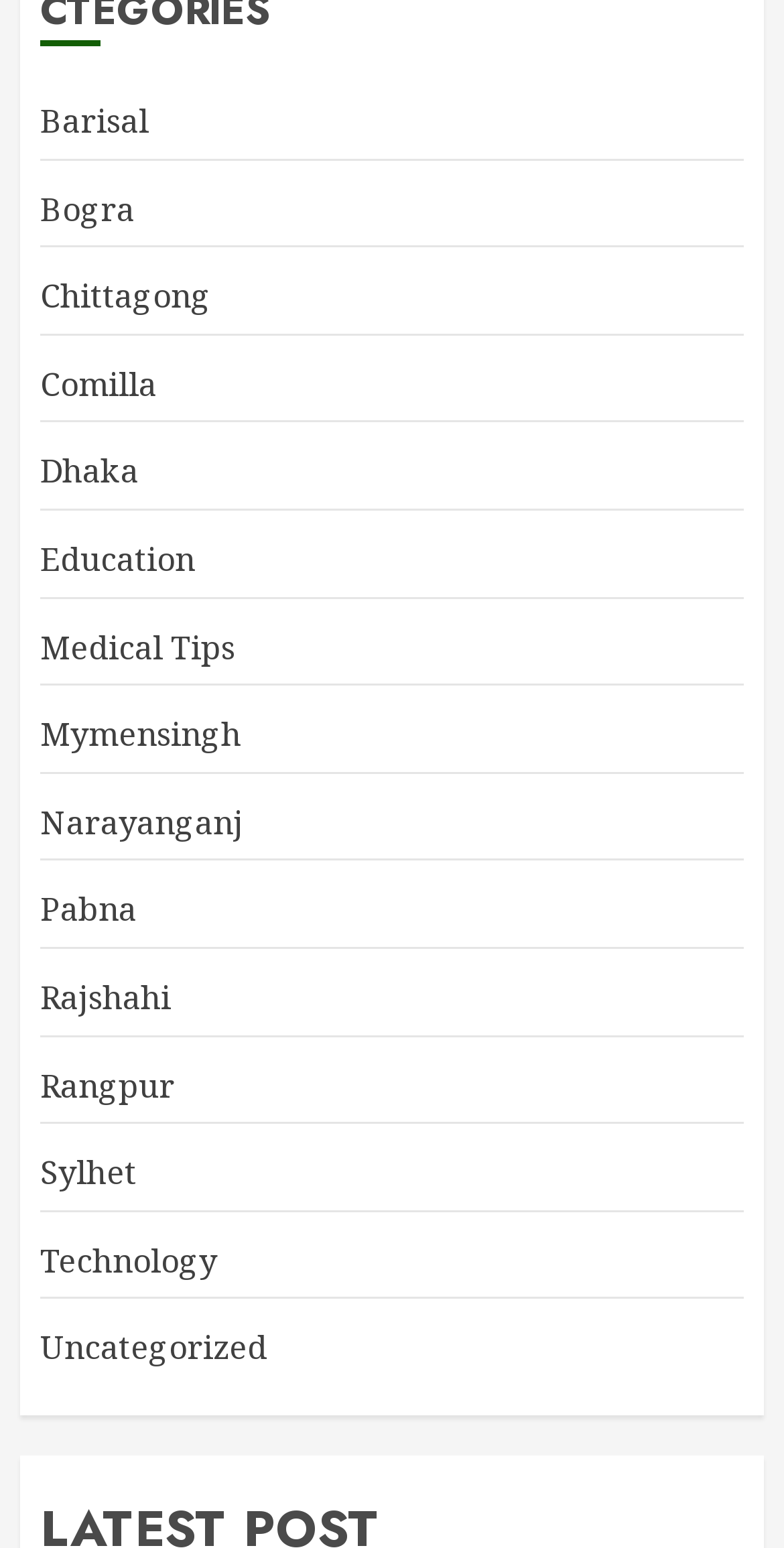Analyze the image and answer the question with as much detail as possible: 
How many locations are listed on the webpage?

By examining the links on the webpage, I count a total of 10 locations listed, including Barisal, Bogra, Chittagong, Comilla, Dhaka, Mymensingh, Narayanganj, Pabna, Rajshahi, and Sylhet.